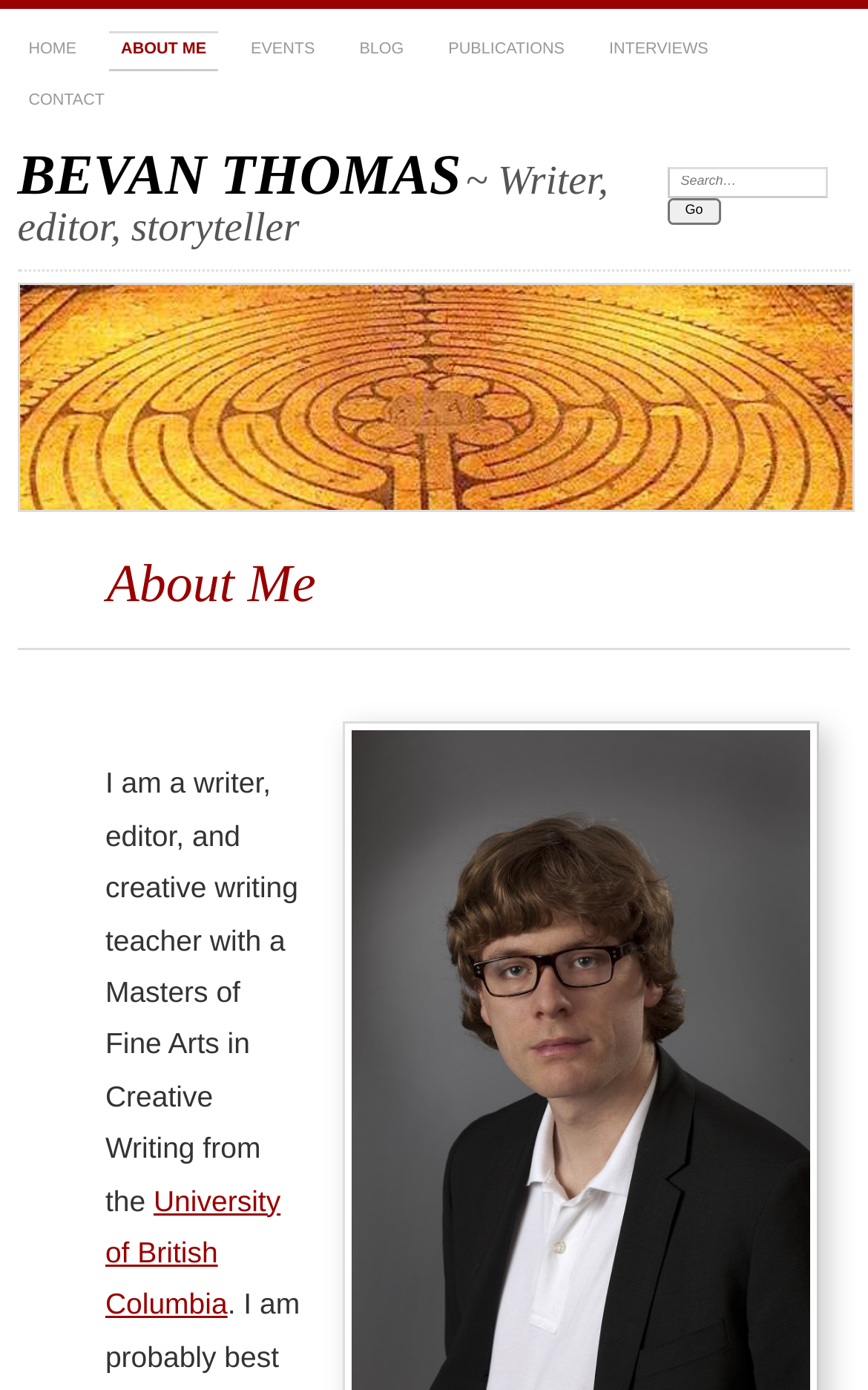Please identify the bounding box coordinates of the clickable region that I should interact with to perform the following instruction: "view publications". The coordinates should be expressed as four float numbers between 0 and 1, i.e., [left, top, right, bottom].

[0.504, 0.022, 0.663, 0.051]